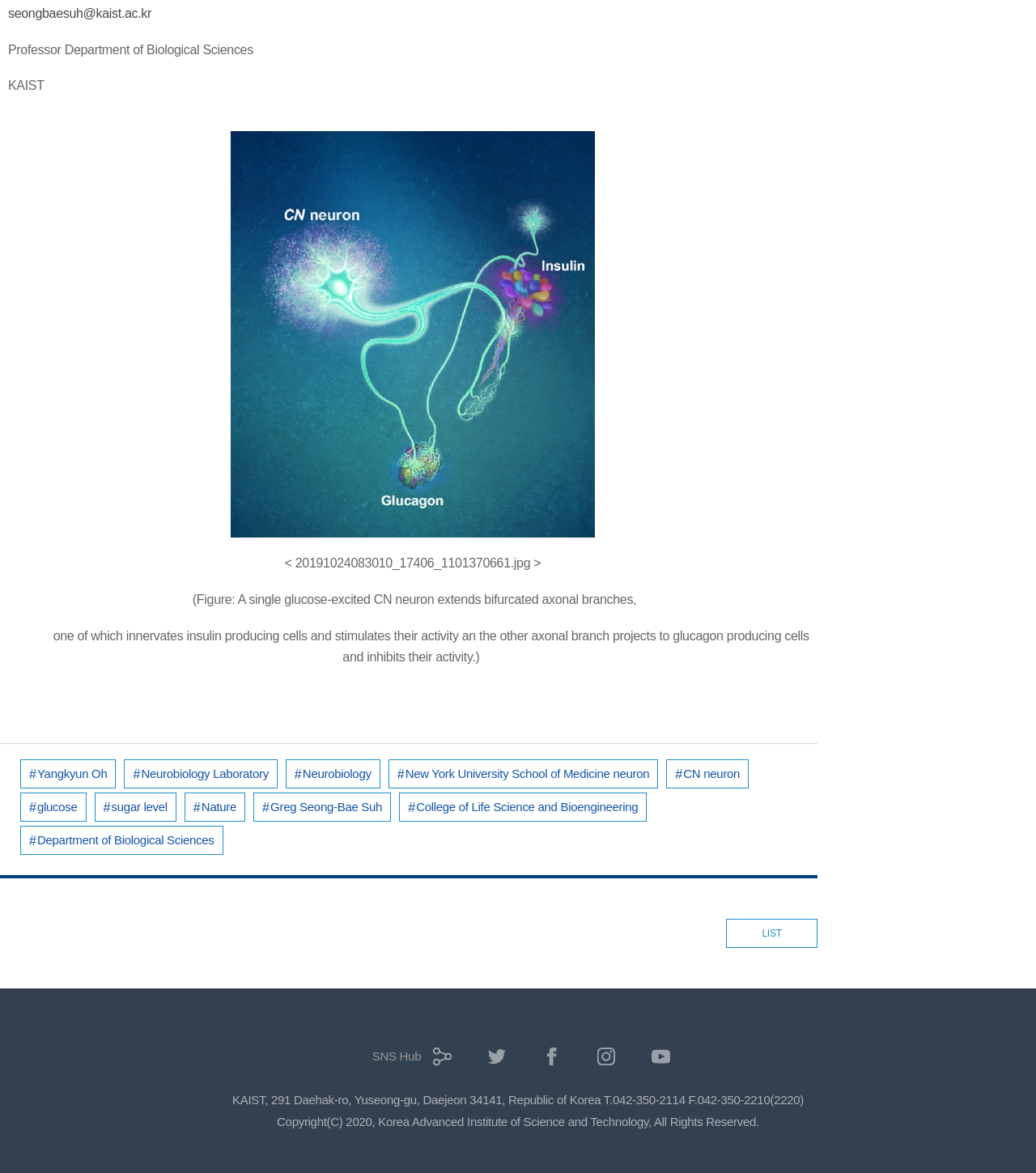Answer the following in one word or a short phrase: 
What is the professor's department?

Department of Biological Sciences